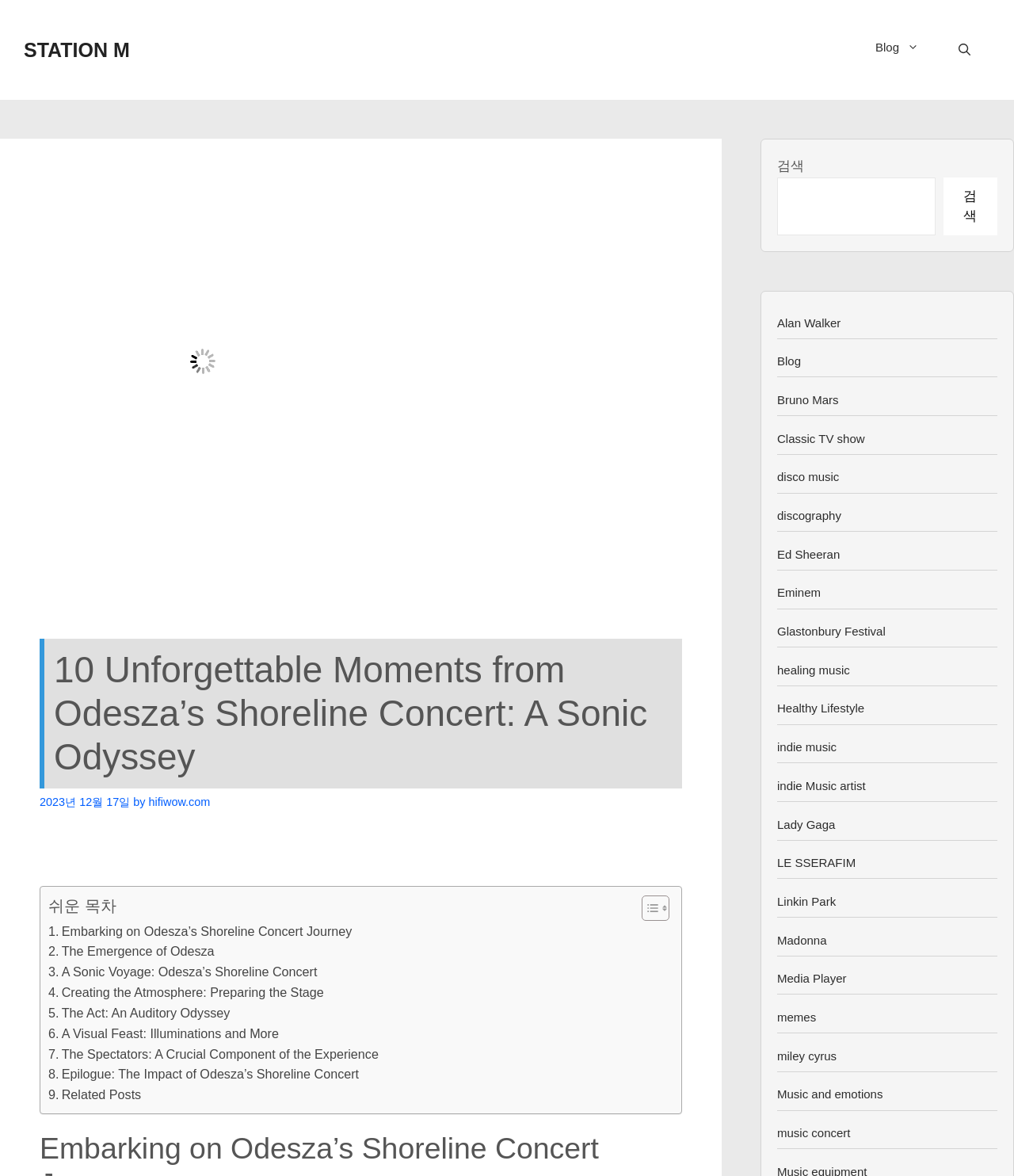Write a detailed summary of the webpage.

This webpage is about Odesza's Shoreline concert, a sonic odyssey that redefined electronic music and created an immersive experience for all attendees. At the top of the page, there is a banner with the site's name "STATION M" on the left and a navigation menu on the right, which includes links to the blog and a search bar. Below the banner, there is a large image related to Odesza's Shoreline concert.

The main content of the page is divided into sections. The first section has a heading that reads "10 Unforgettable Moments from Odesza's Shoreline Concert: A Sonic Odyssey" and includes the date "2023년 12월 17일" and a link to "hifiwow.com". Below this section, there is a table of contents with links to different parts of the article, such as "Embarking on Odesza's Shoreline Concert Journey", "The Emergence of Odesza", and "Epilogue: The Impact of Odesza's Shoreline Concert".

On the right side of the page, there is a complementary section that includes a search bar and a list of links to various topics, such as "Alan Walker", "Bruno Mars", "Classic TV show", and "Music and emotions".